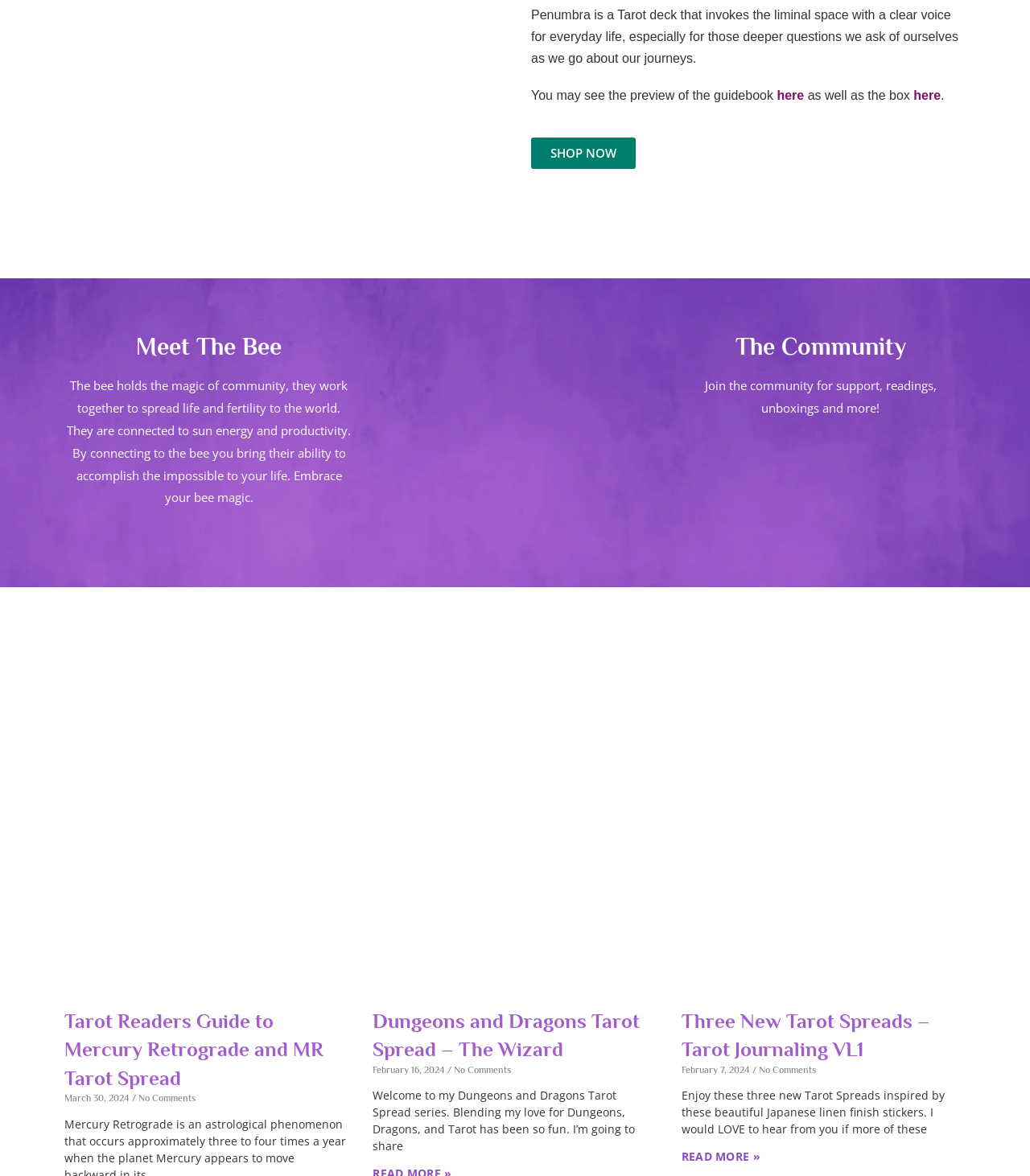Determine the bounding box for the UI element that matches this description: "Payment / Shipping".

None